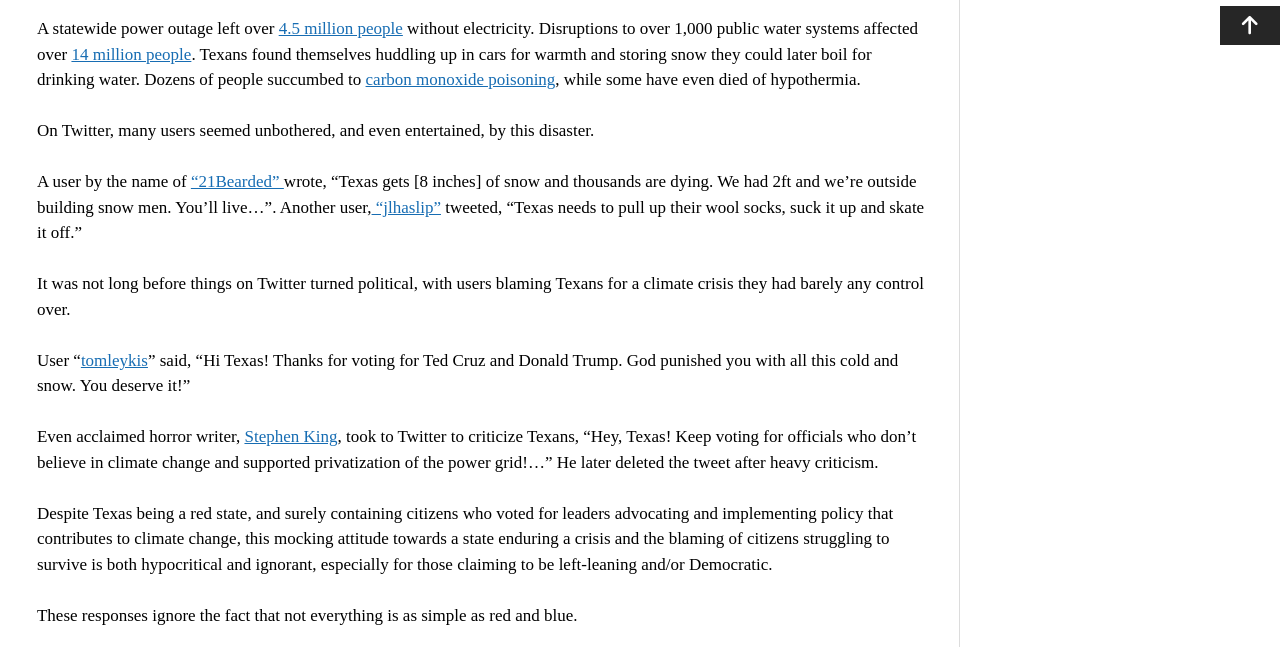Identify the bounding box for the described UI element. Provide the coordinates in (top-left x, top-left y, bottom-right x, bottom-right y) format with values ranging from 0 to 1: tomleykis

[0.063, 0.542, 0.116, 0.572]